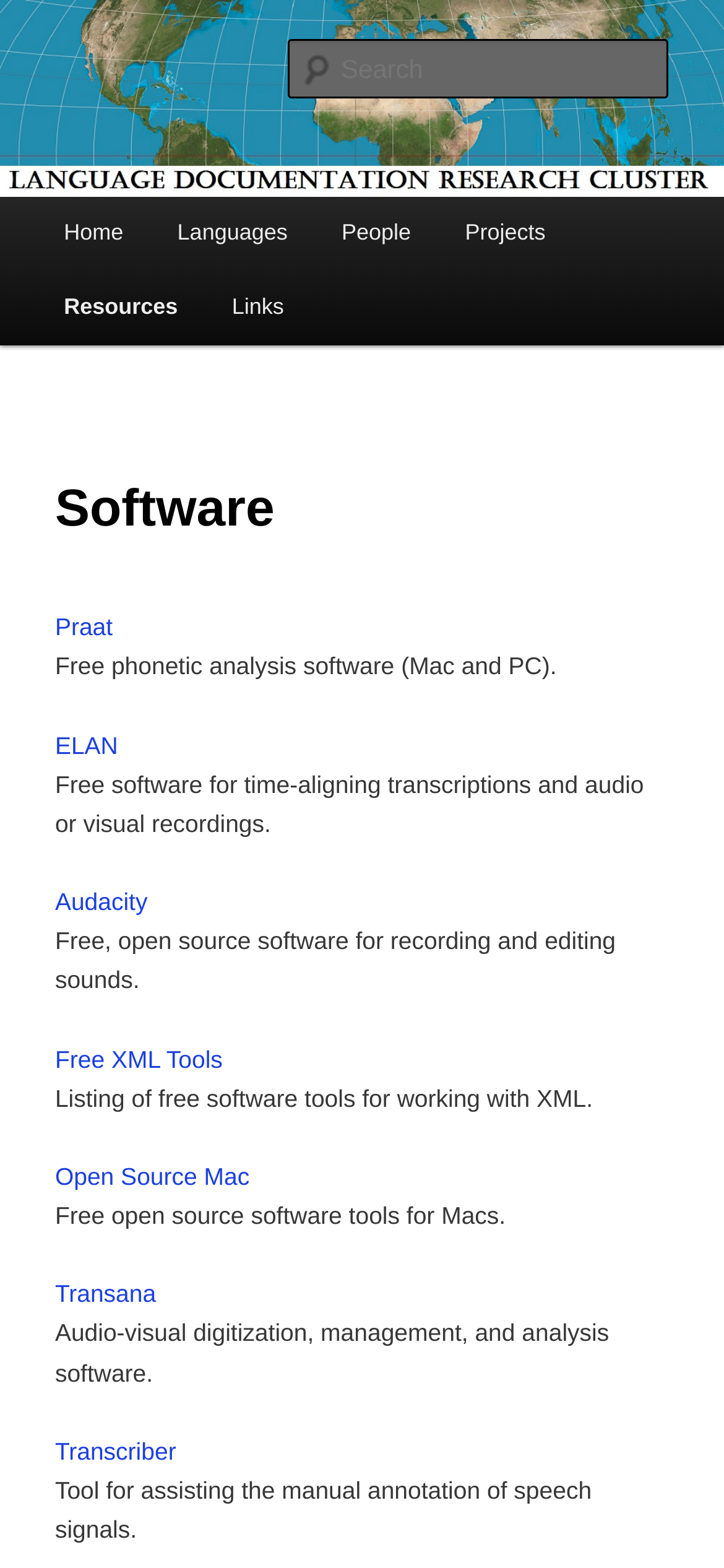Based on the image, provide a detailed response to the question:
Is the search box required?

I looked at the search box element and saw that it has a 'required' attribute set to 'False', which means it is not a required field.